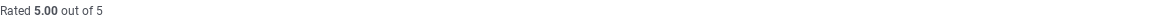What type of product is being displayed?
Based on the visual, give a brief answer using one word or a short phrase.

Skincare item